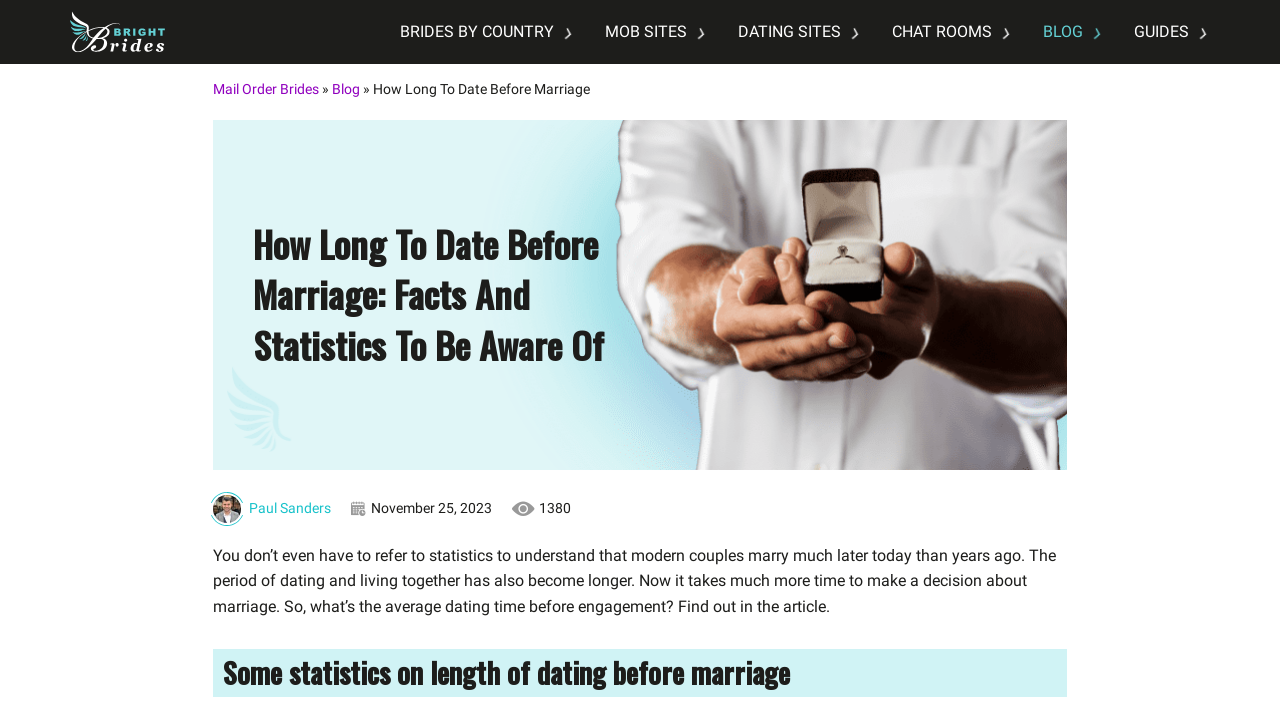Pinpoint the bounding box coordinates of the element you need to click to execute the following instruction: "Check the blog section". The bounding box should be represented by four float numbers between 0 and 1, in the format [left, top, right, bottom].

[0.259, 0.114, 0.281, 0.137]